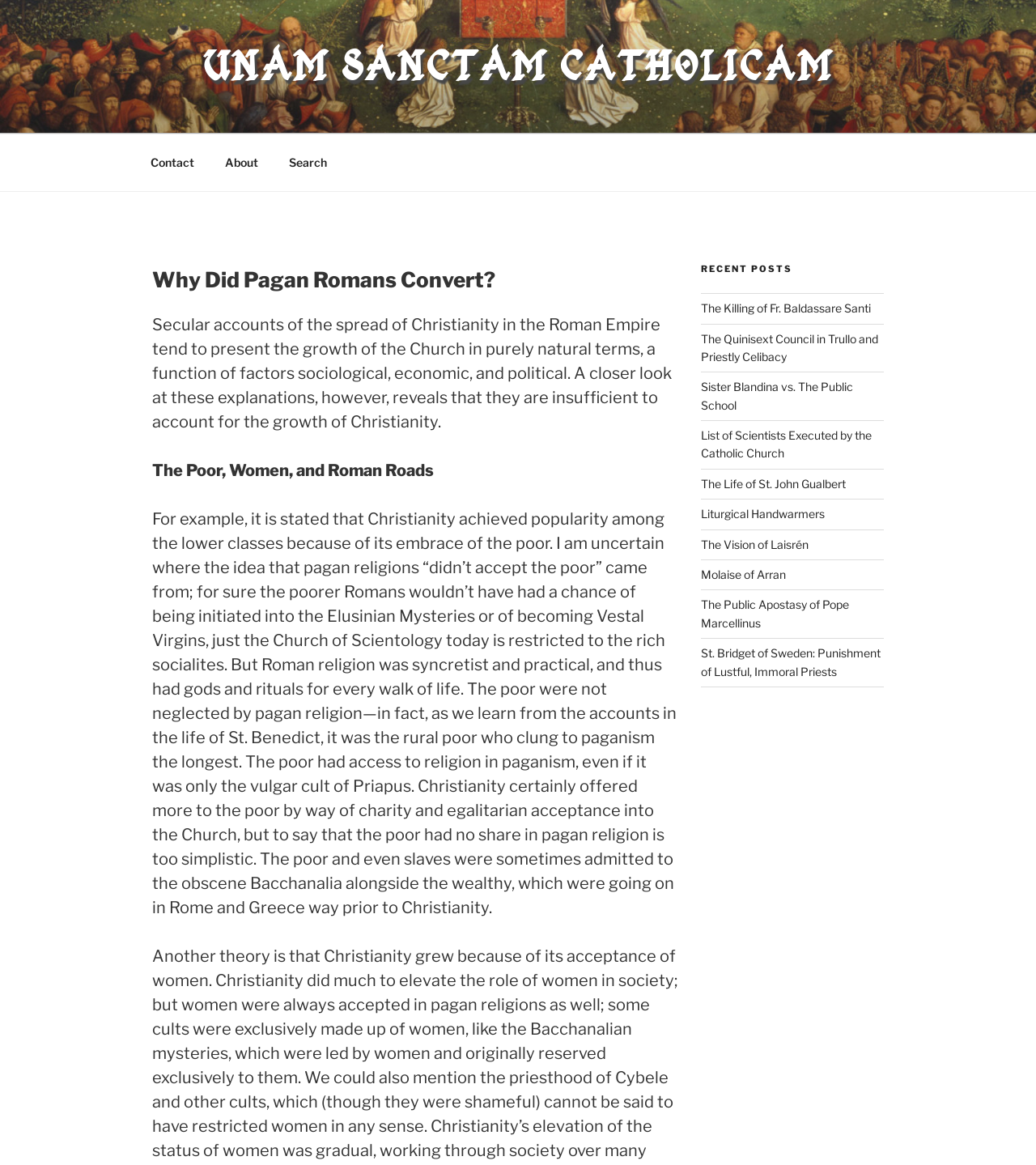What is the format of the text in the main article?
Please provide a comprehensive answer based on the visual information in the image.

I determined the answer by looking at the static text elements in the main article which are formatted into paragraphs, with each paragraph discussing a different topic related to pagan Romans conversion.